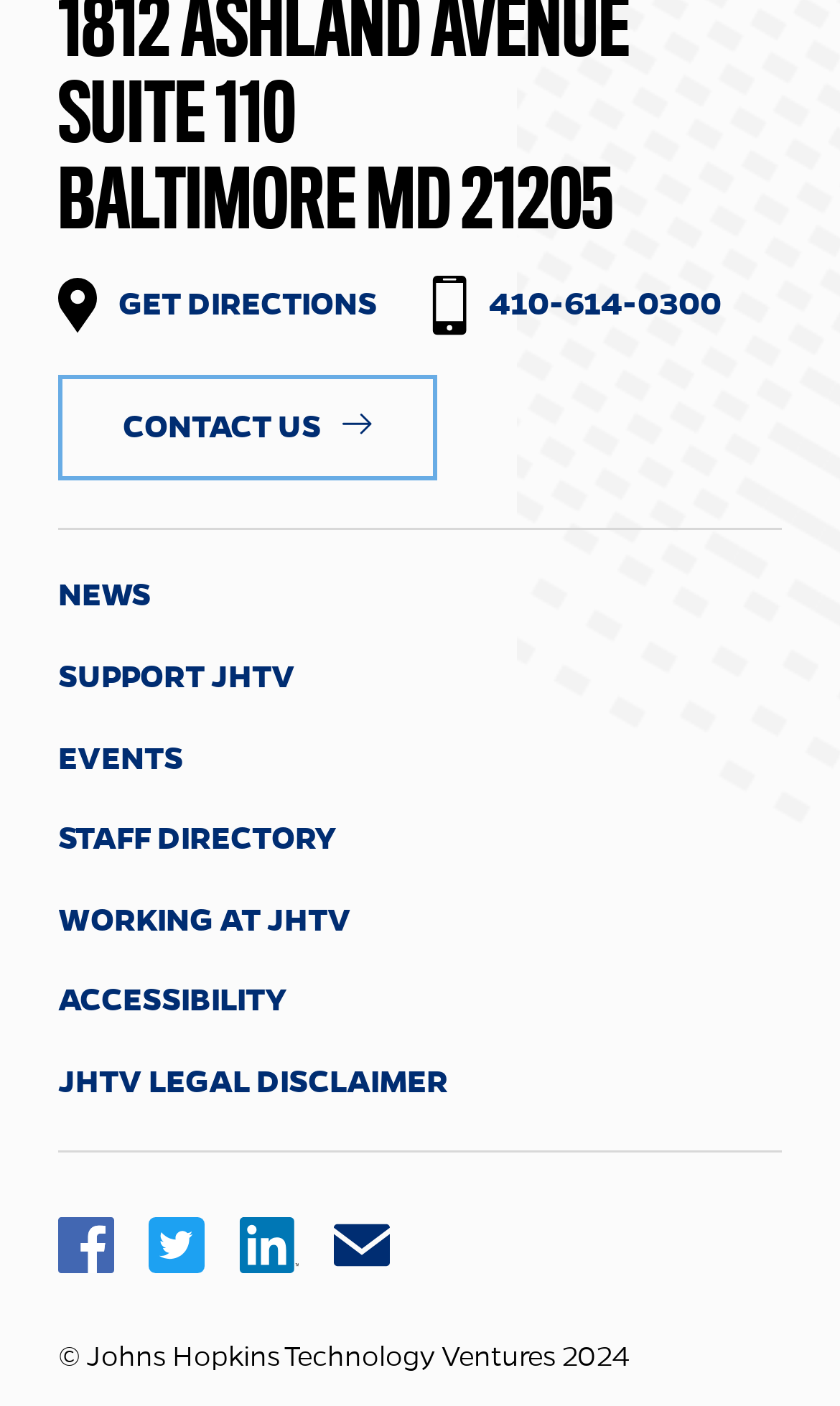Pinpoint the bounding box coordinates of the element to be clicked to execute the instruction: "Call 410-614-0300".

[0.582, 0.204, 0.859, 0.231]